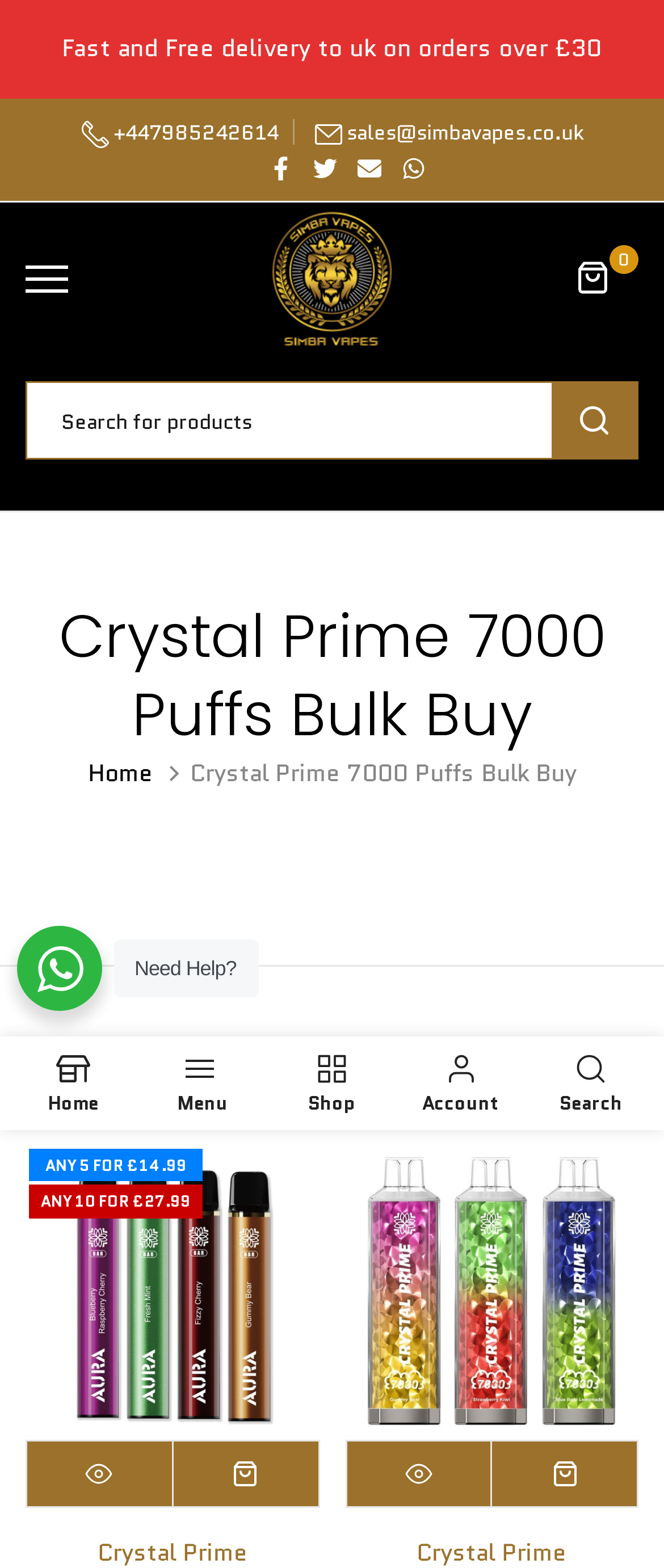Identify the bounding box coordinates of the region that needs to be clicked to carry out this instruction: "Sort". Provide these coordinates as four float numbers ranging from 0 to 1, i.e., [left, top, right, bottom].

[0.849, 0.649, 0.962, 0.679]